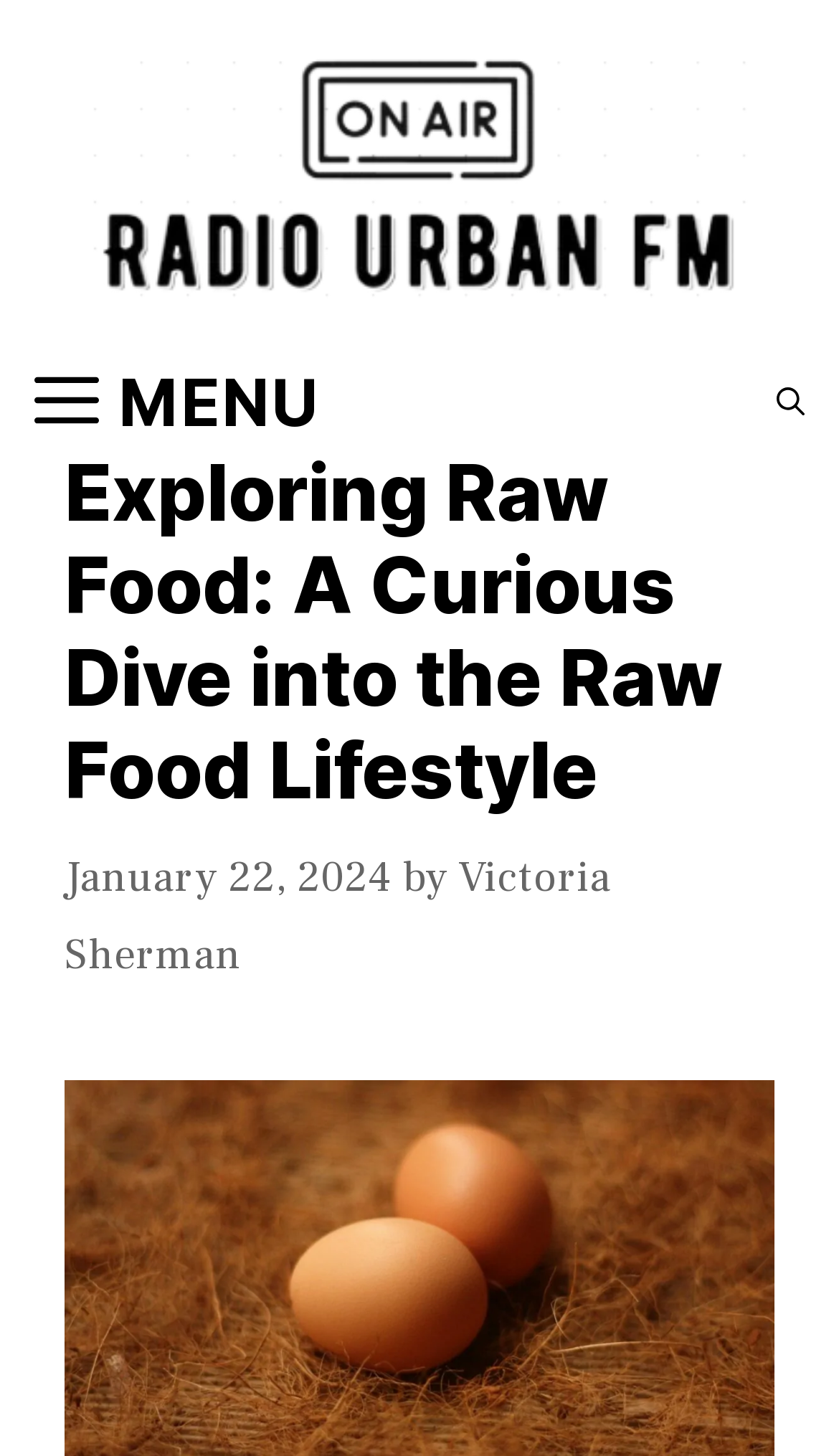Please identify and generate the text content of the webpage's main heading.

Exploring Raw Food: A Curious Dive into the Raw Food Lifestyle